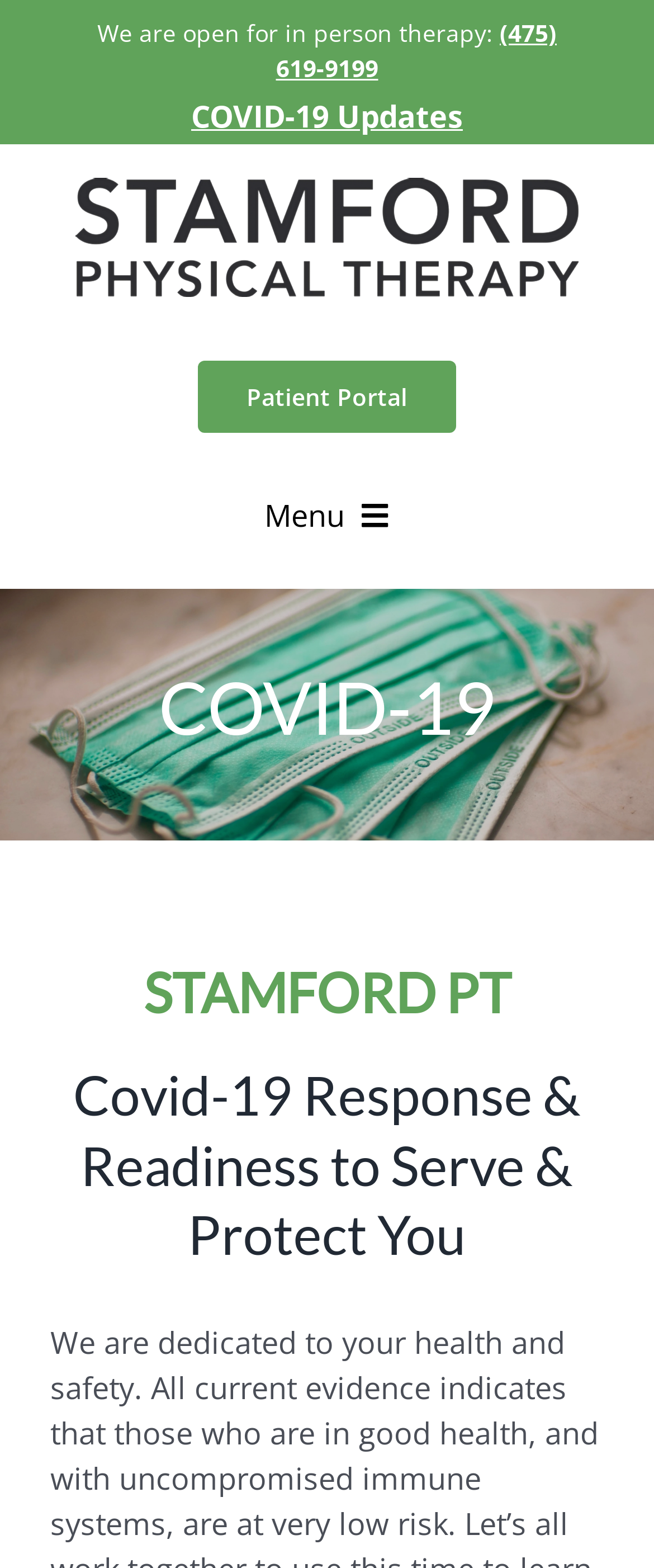How many links are there under the 'About' section?
Look at the screenshot and respond with one word or a short phrase.

5